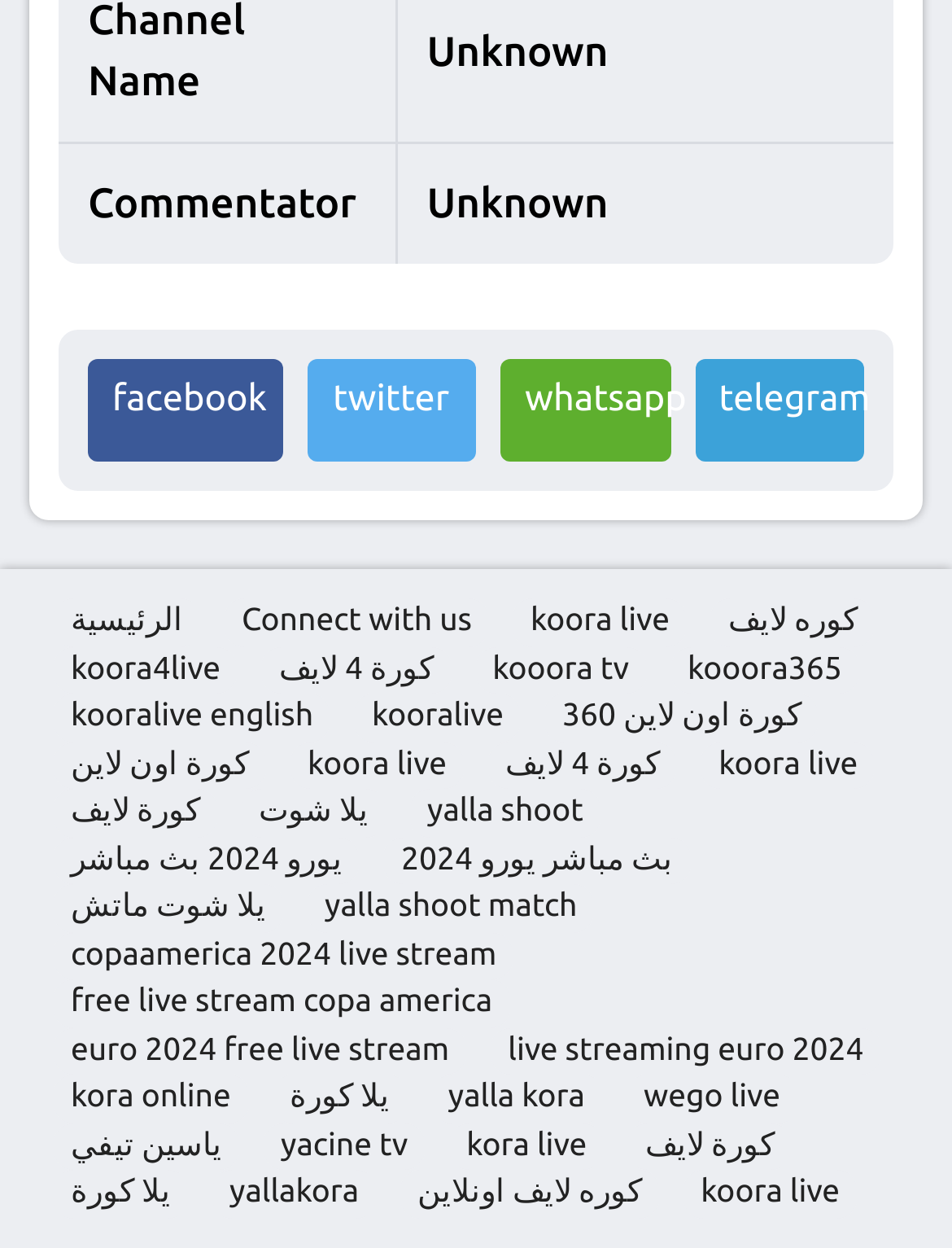What type of content does the webpage provide?
Please provide a single word or phrase as your answer based on the screenshot.

Live sports streaming